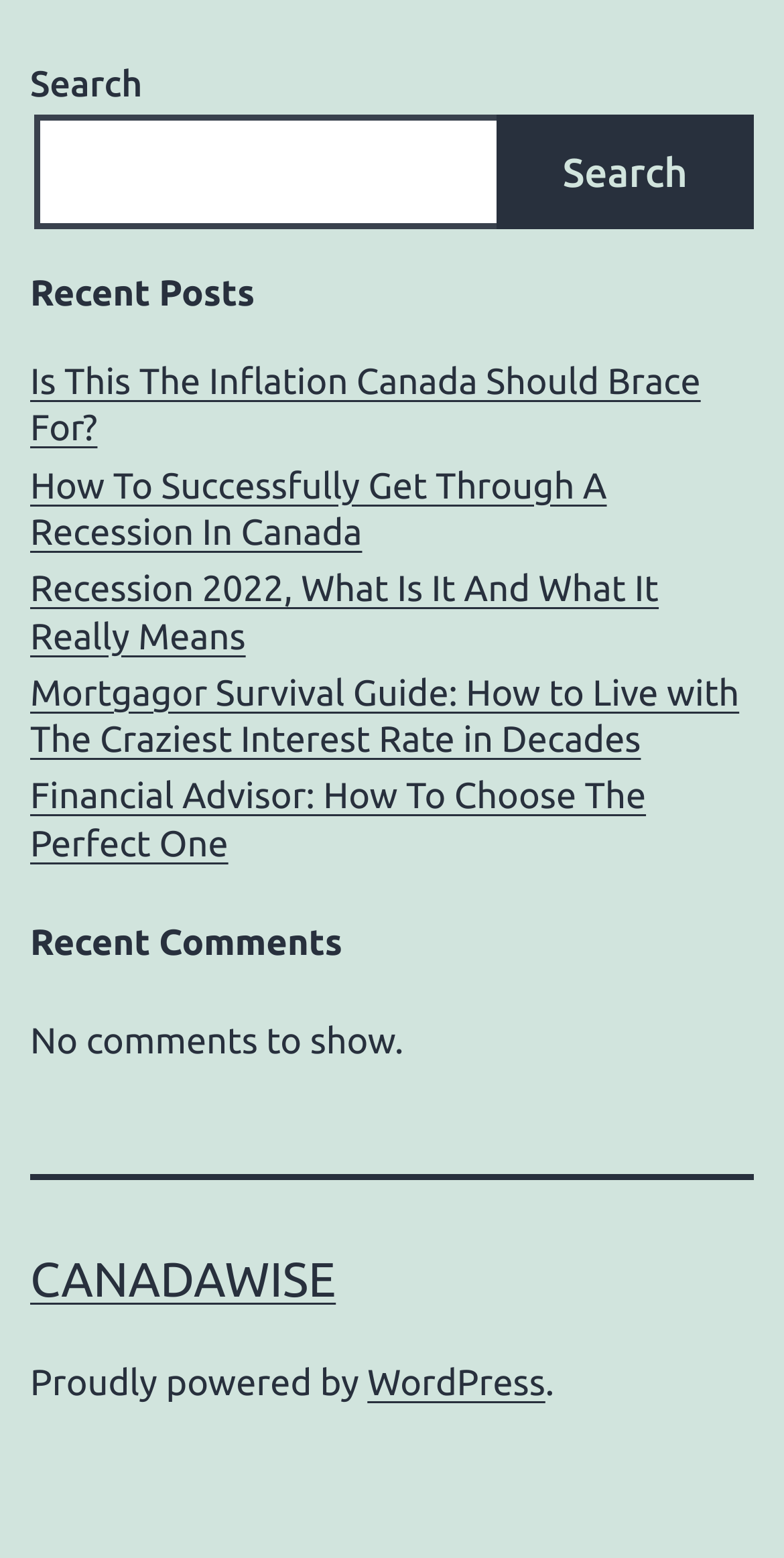Examine the image carefully and respond to the question with a detailed answer: 
What is the text of the first link under 'Recent Posts'?

I looked at the links under the 'Recent Posts' heading and found that the first link is 'Is This The Inflation Canada Should Brace For?'.